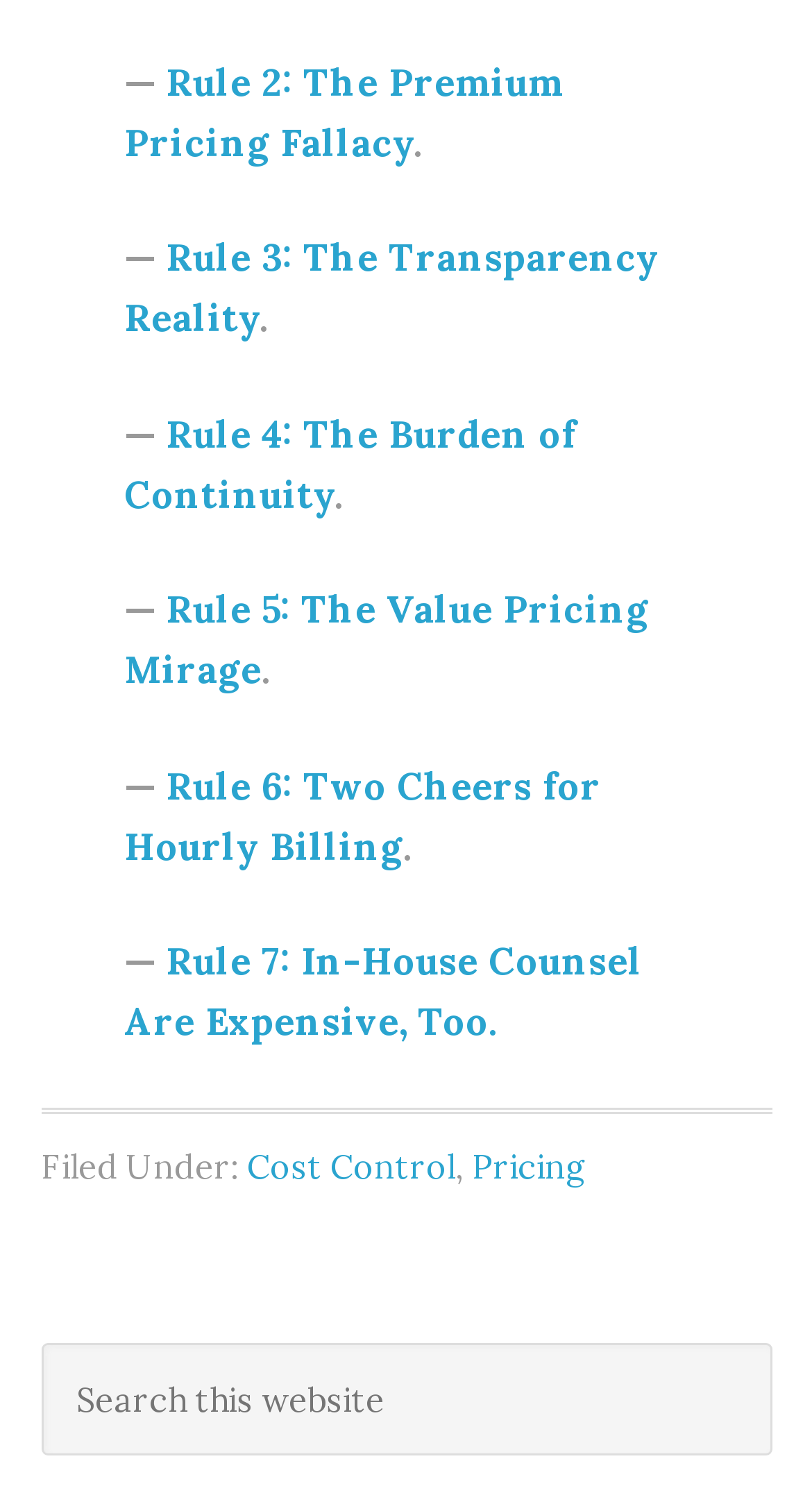Locate the bounding box coordinates of the element to click to perform the following action: 'Search this website'. The coordinates should be given as four float values between 0 and 1, in the form of [left, top, right, bottom].

[0.05, 0.903, 0.95, 0.979]